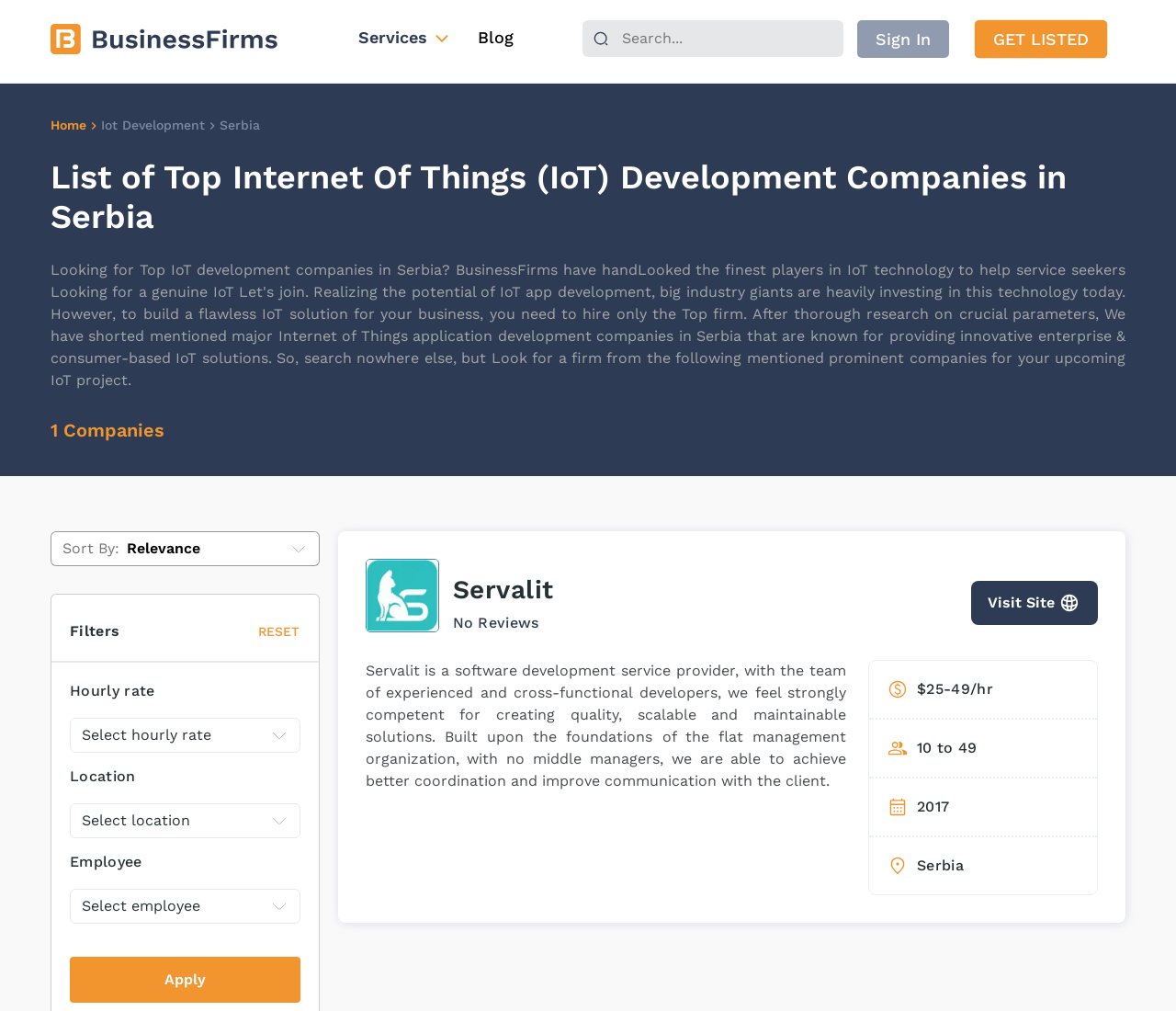Please pinpoint the bounding box coordinates for the region I should click to adhere to this instruction: "Search for IoT development companies".

[0.517, 0.014, 0.708, 0.063]